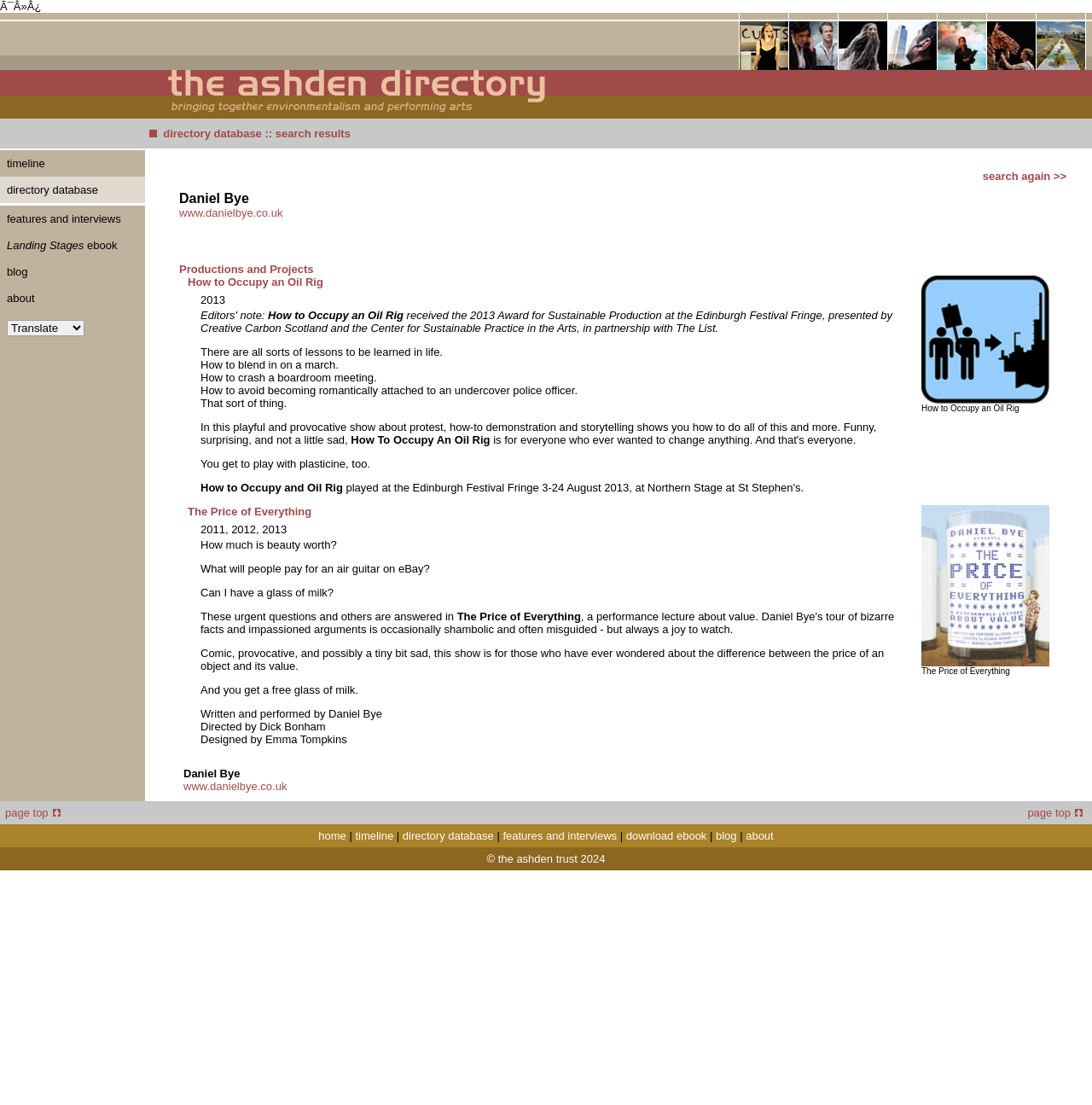Based on the element description alt="bringing together environmentalism and performance", identify the bounding box coordinates for the UI element. The coordinates should be in the format (top-left x, top-left y, bottom-right x, bottom-right y) and within the 0 to 1 range.

[0.0, 0.077, 0.602, 0.089]